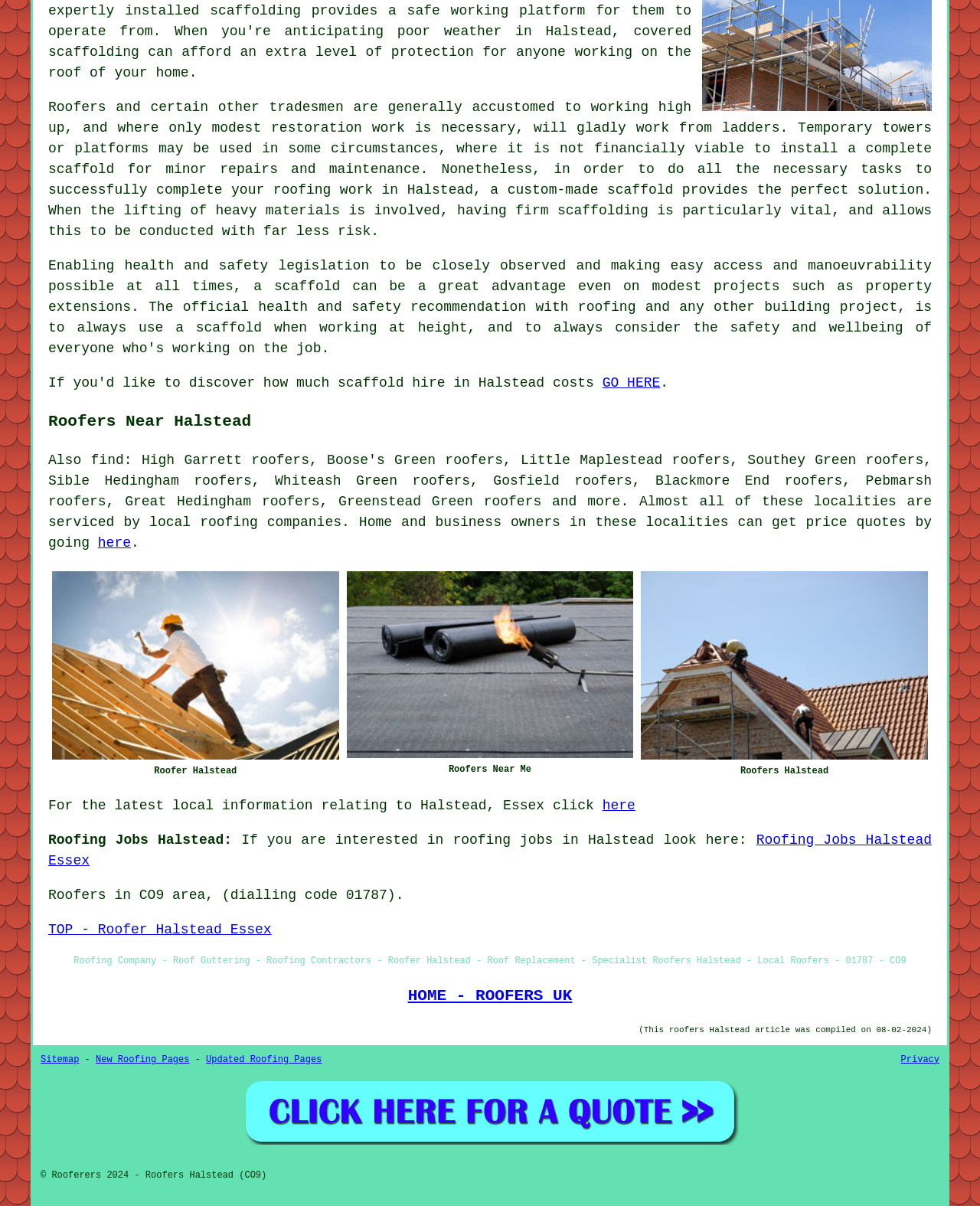Determine the bounding box coordinates for the area that needs to be clicked to fulfill this task: "Check the sitemap". The coordinates must be given as four float numbers between 0 and 1, i.e., [left, top, right, bottom].

[0.041, 0.874, 0.081, 0.883]